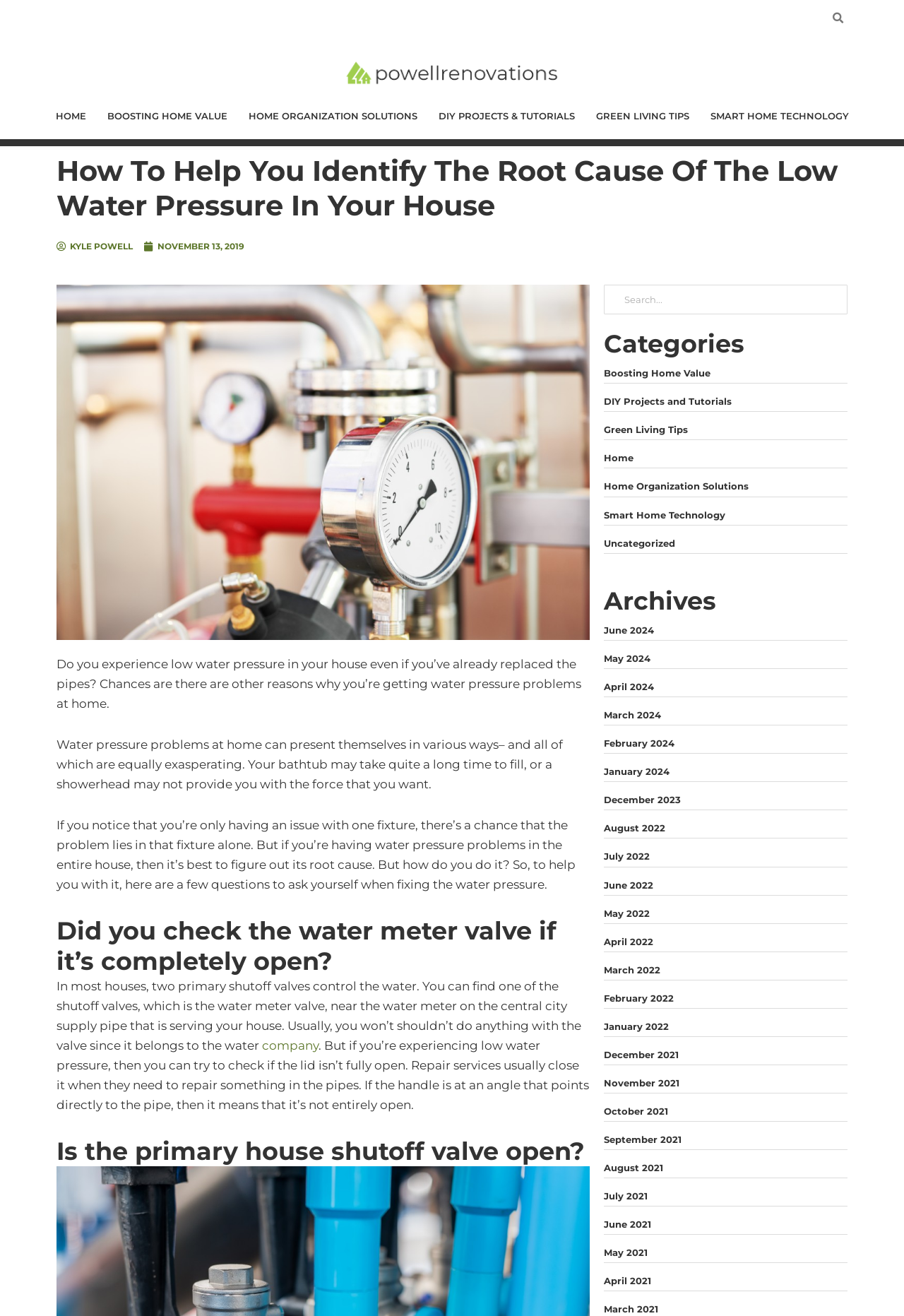Respond with a single word or phrase to the following question:
What is the purpose of the primary shutoff valve?

To control water